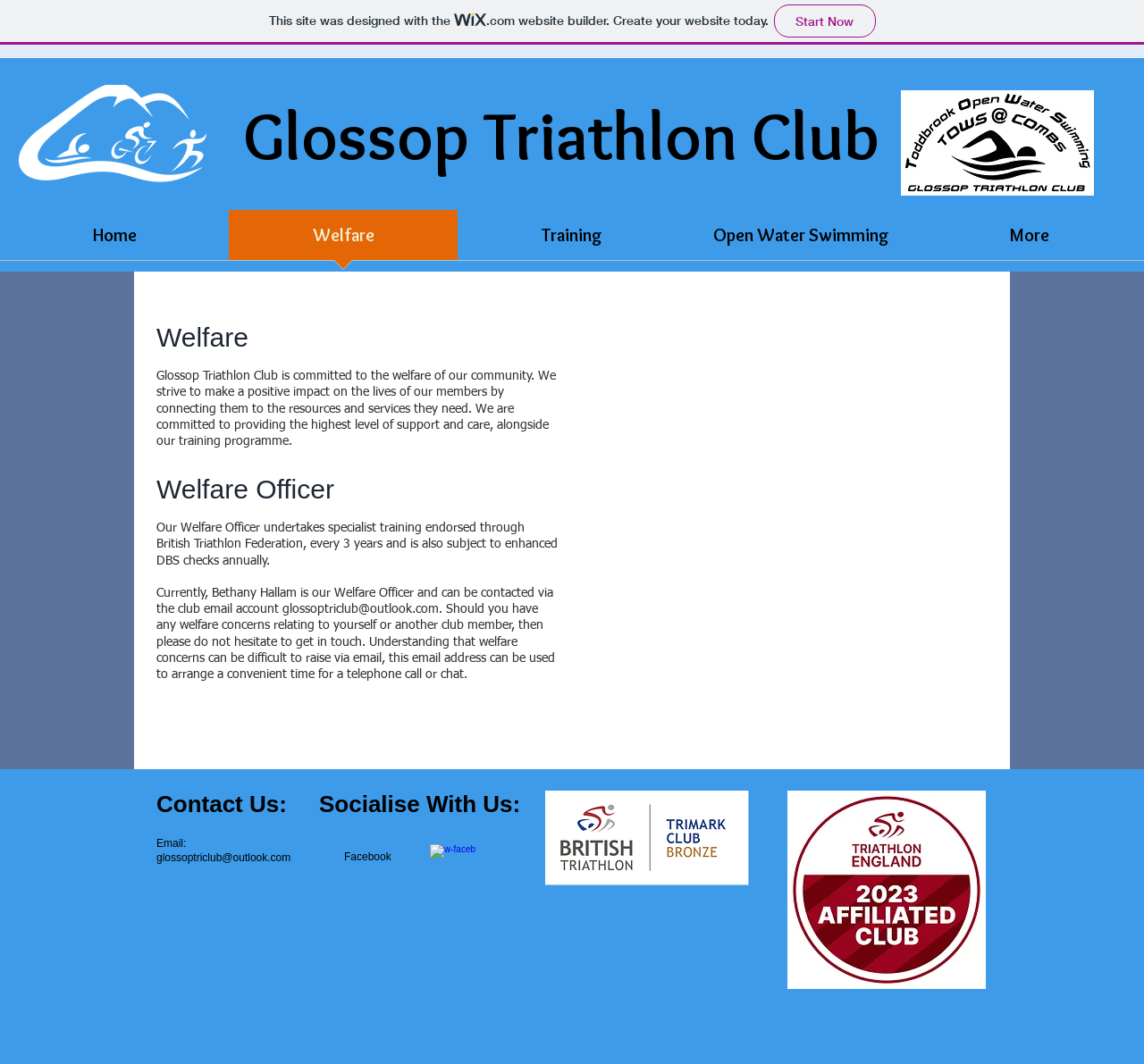What is the role of Bethany Hallam in the club?
Please look at the screenshot and answer using one word or phrase.

Welfare Officer